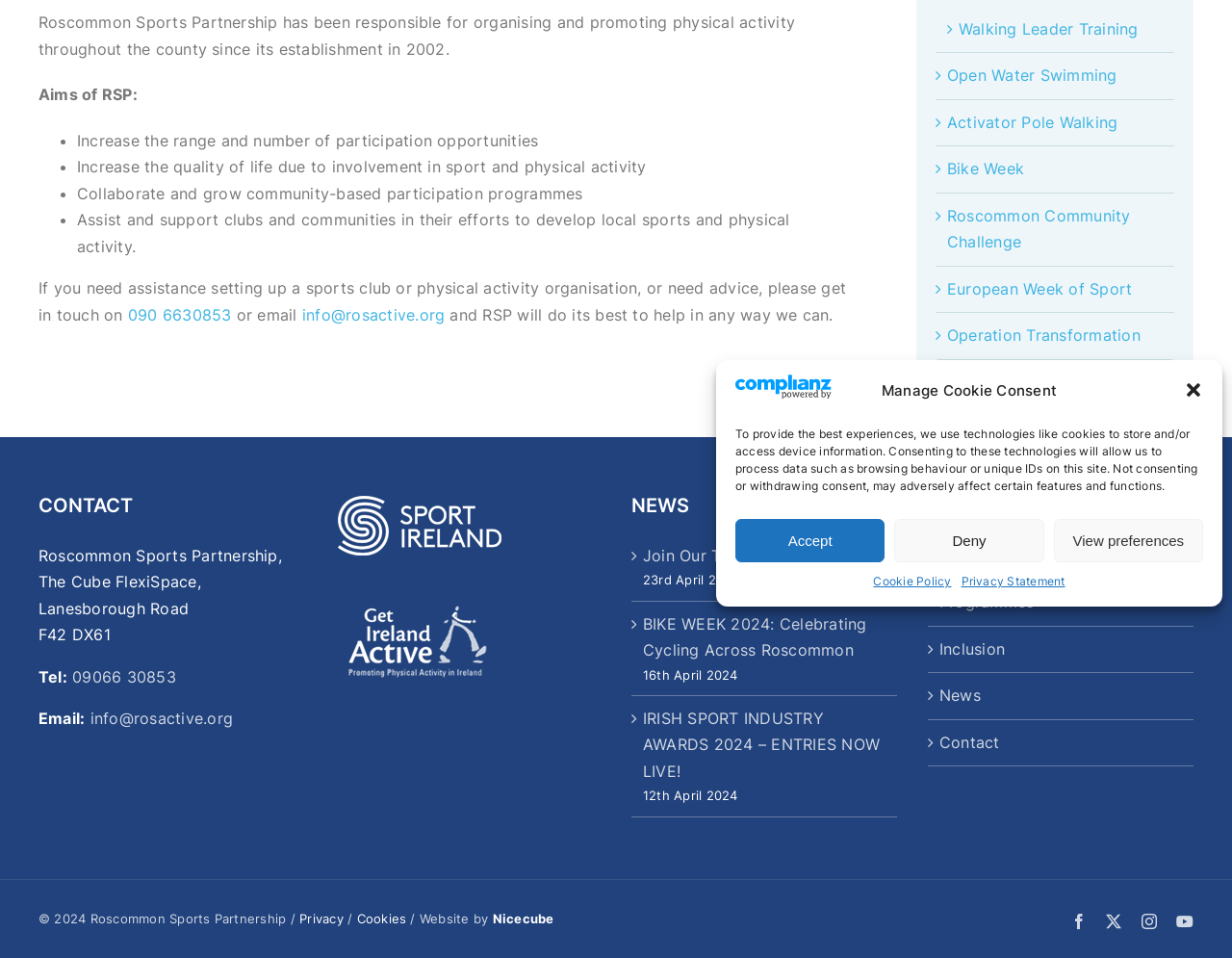Bounding box coordinates are specified in the format (top-left x, top-left y, bottom-right x, bottom-right y). All values are floating point numbers bounded between 0 and 1. Please provide the bounding box coordinate of the region this sentence describes: Inclusion

[0.762, 0.664, 0.961, 0.692]